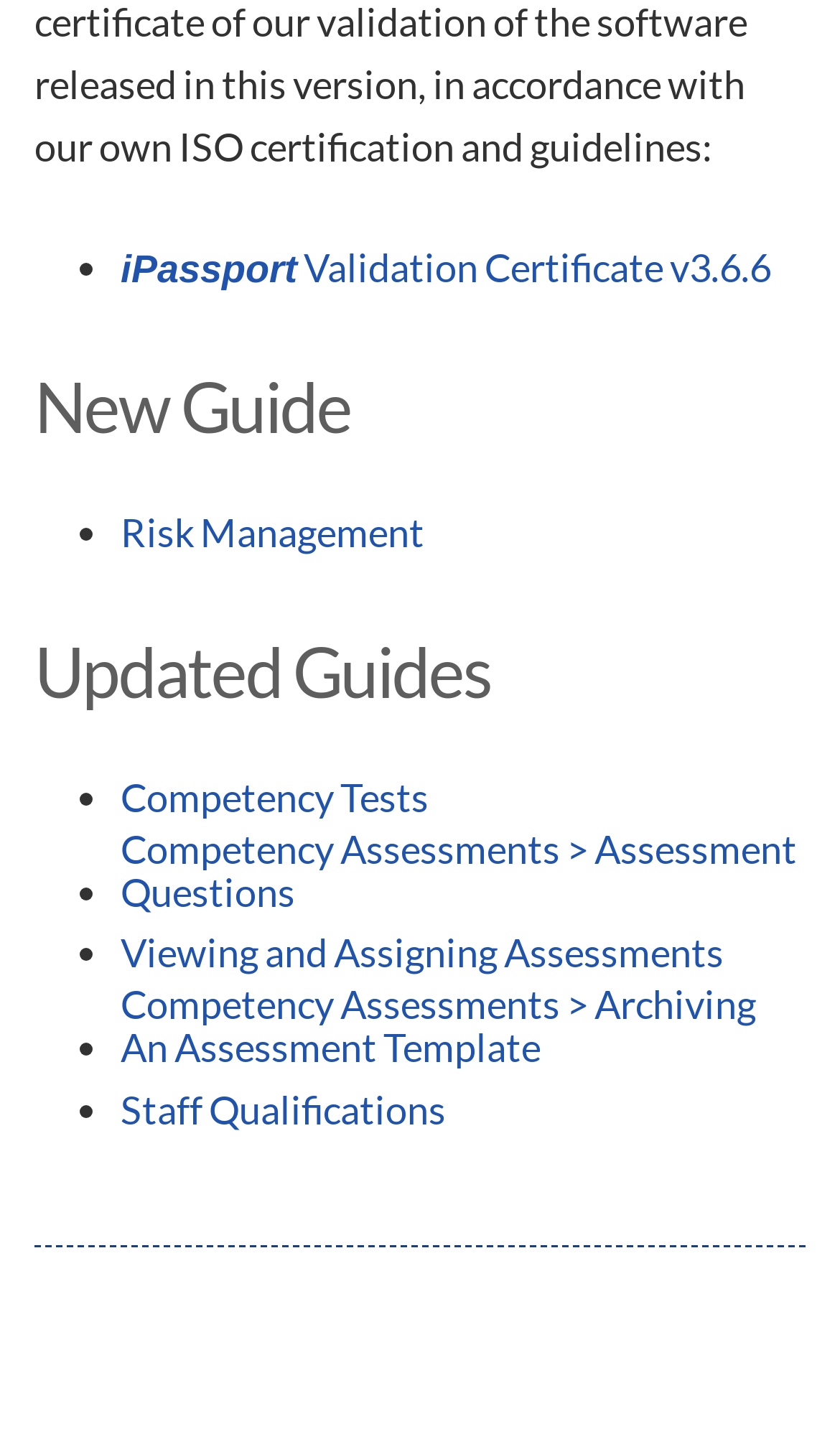Identify the bounding box coordinates of the section that should be clicked to achieve the task described: "Read New Guide".

[0.041, 0.256, 0.959, 0.309]